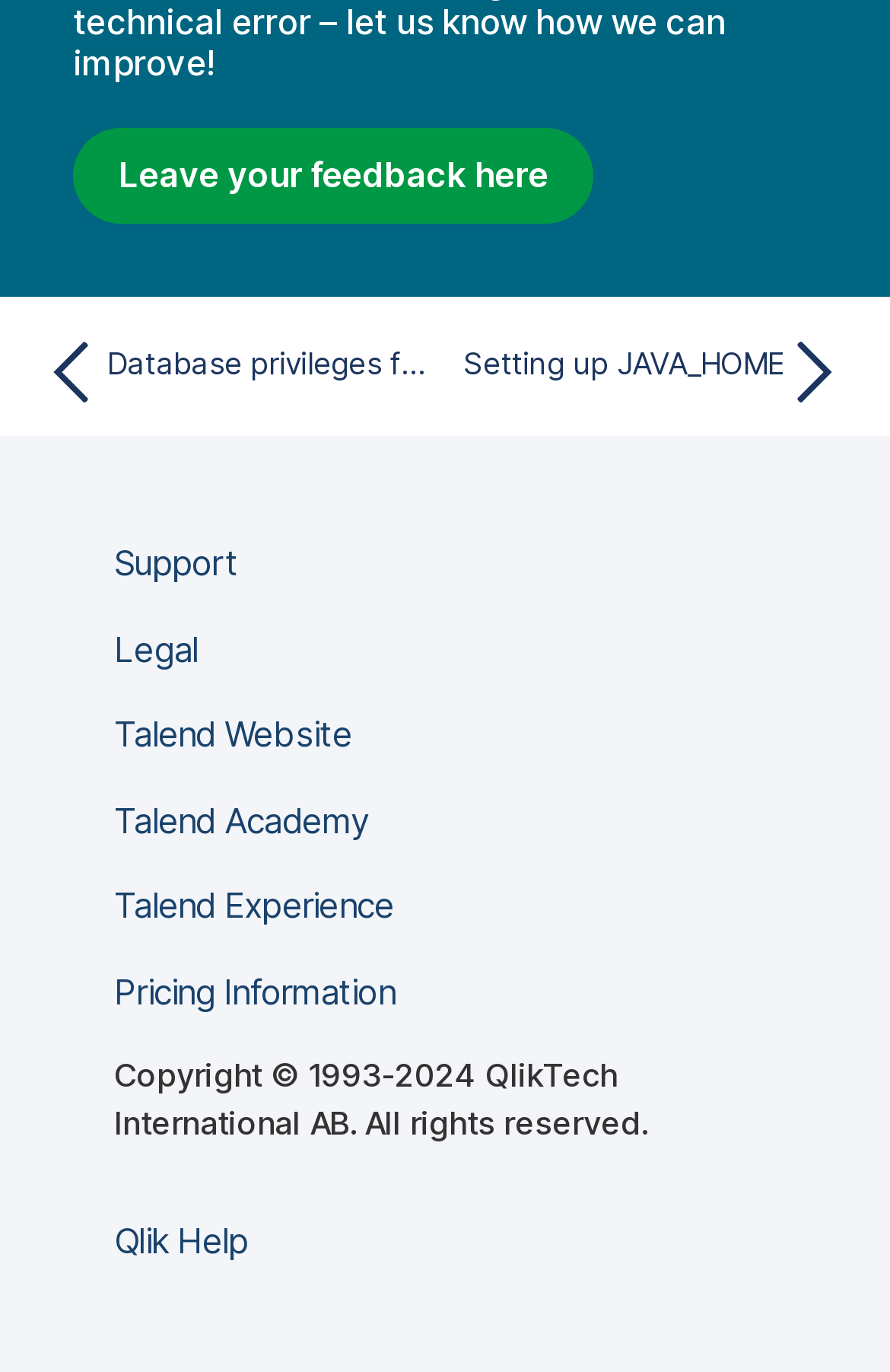Please pinpoint the bounding box coordinates for the region I should click to adhere to this instruction: "Leave your feedback".

[0.082, 0.093, 0.667, 0.164]